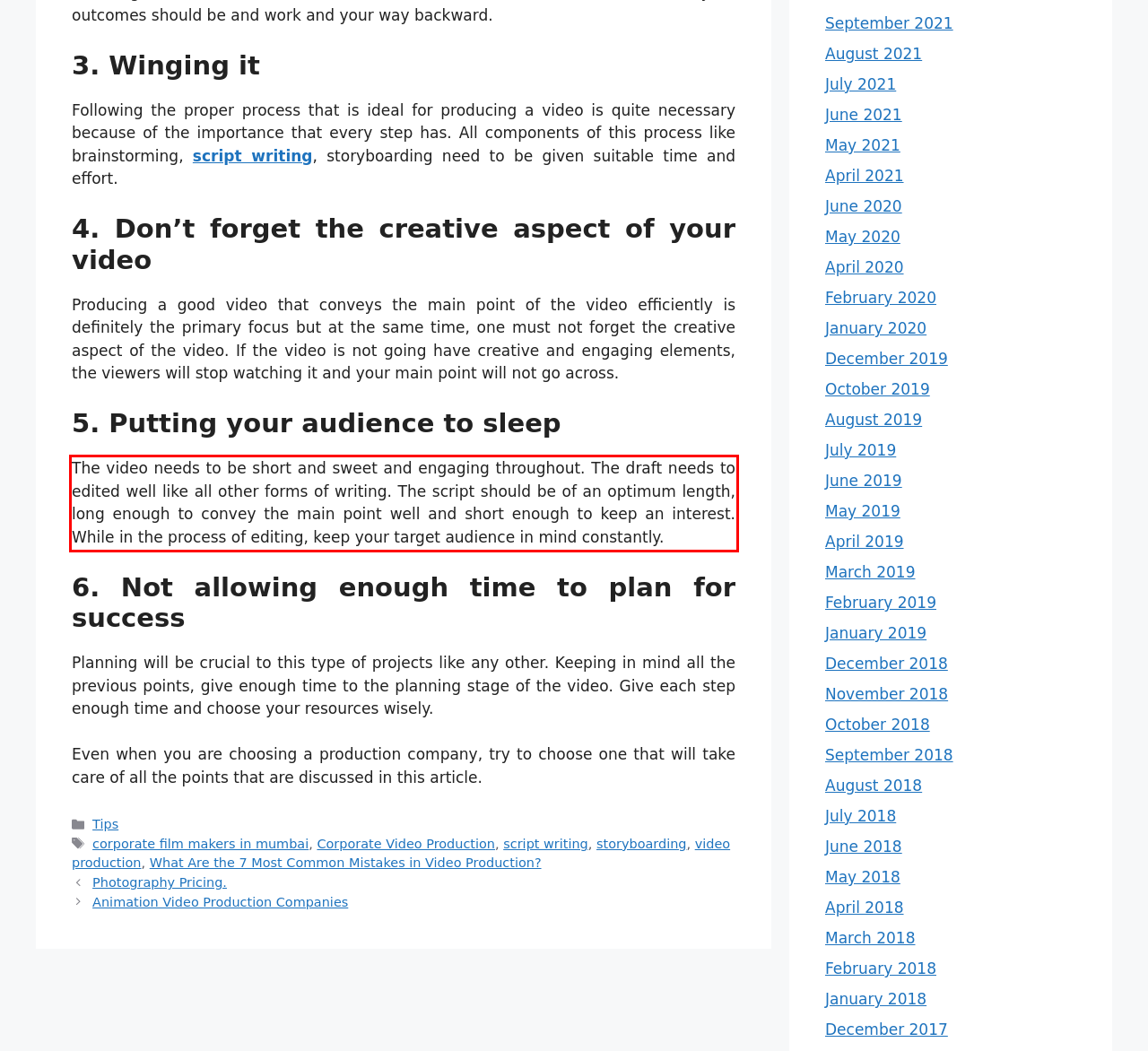Look at the screenshot of the webpage, locate the red rectangle bounding box, and generate the text content that it contains.

The video needs to be short and sweet and engaging throughout. The draft needs to edited well like all other forms of writing. The script should be of an optimum length, long enough to convey the main point well and short enough to keep an interest. While in the process of editing, keep your target audience in mind constantly.